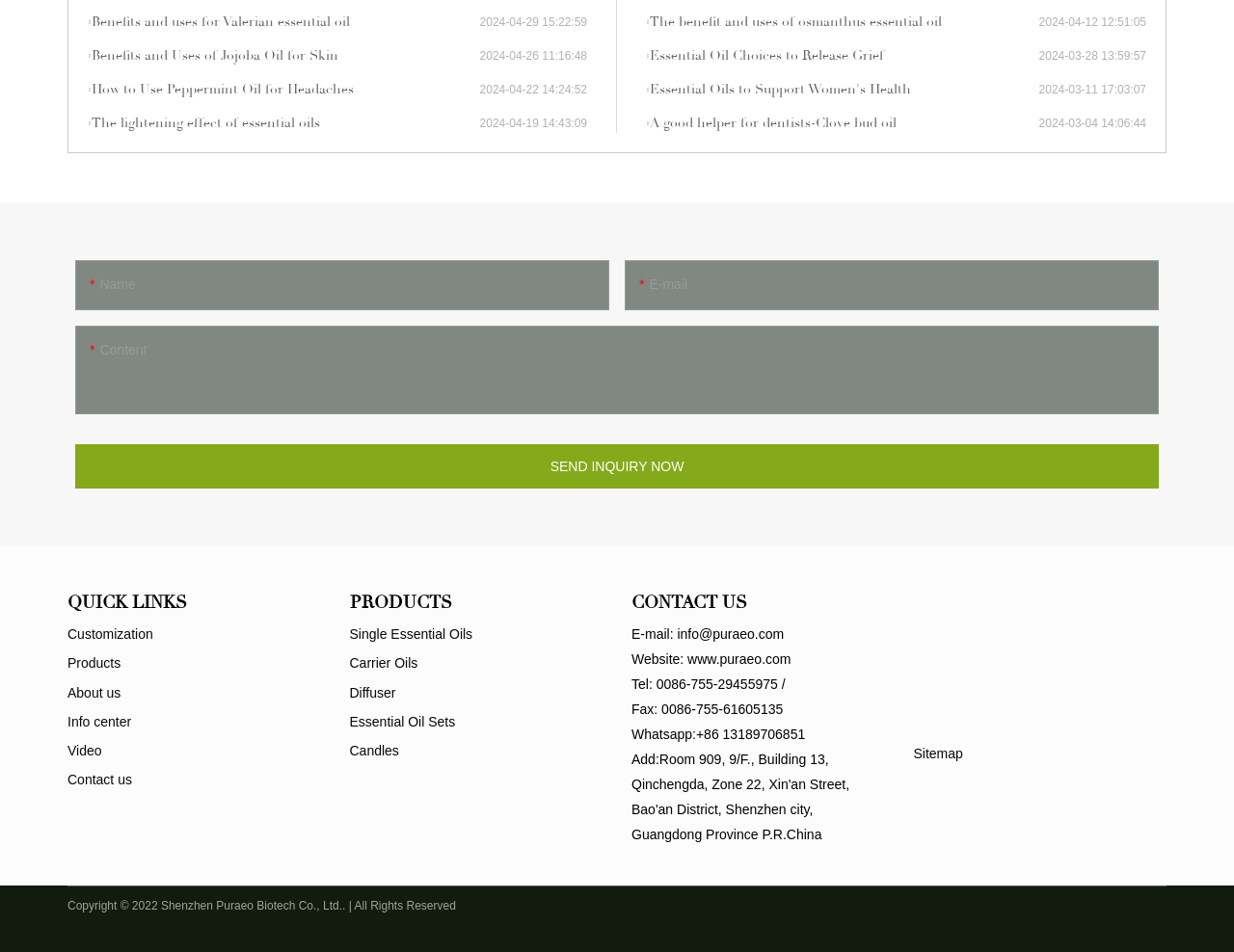Using the webpage screenshot, find the UI element described by About us. Provide the bounding box coordinates in the format (top-left x, top-left y, bottom-right x, bottom-right y), ensuring all values are floating point numbers between 0 and 1.

[0.055, 0.719, 0.098, 0.735]